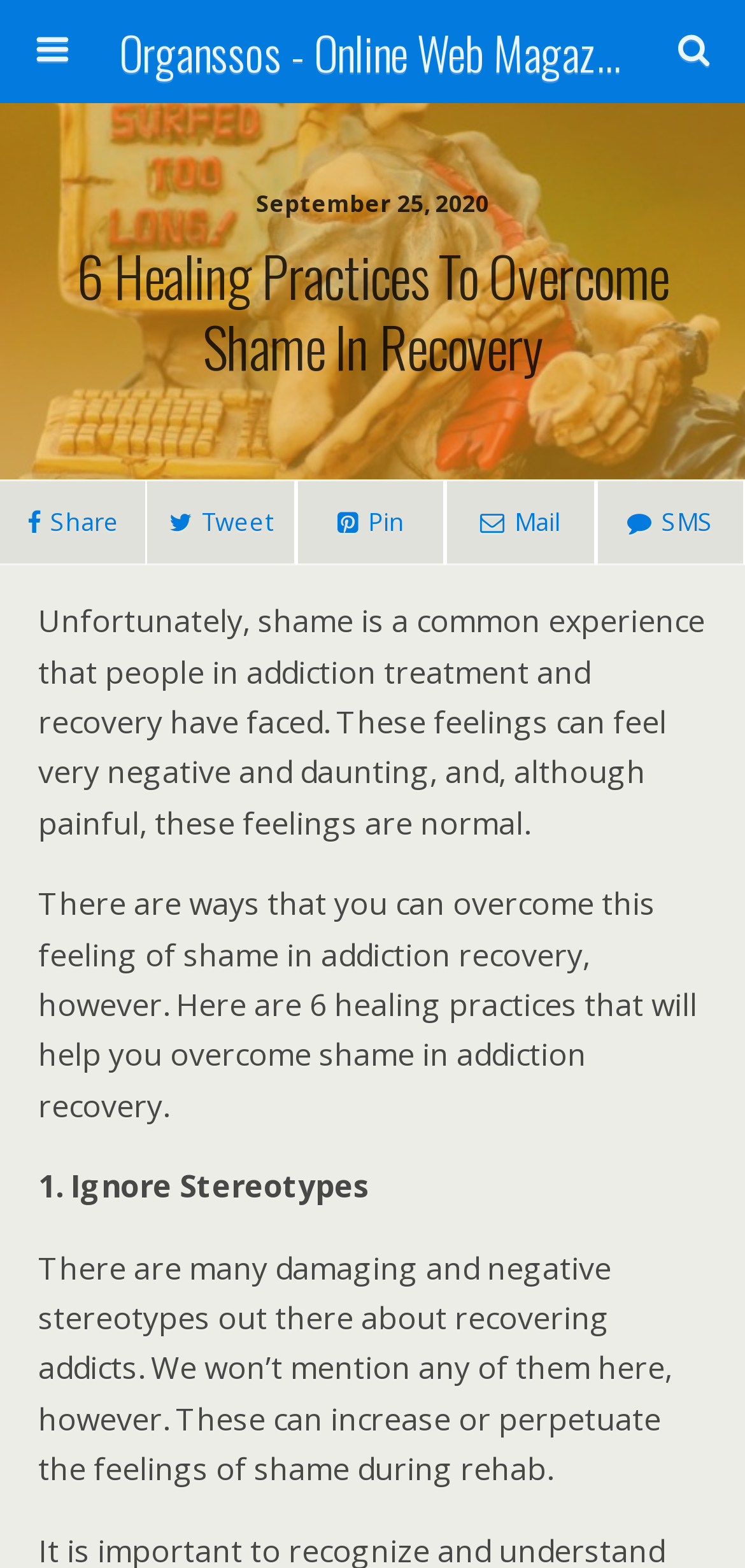Find the bounding box coordinates of the UI element according to this description: "Tweet".

[0.196, 0.306, 0.397, 0.361]